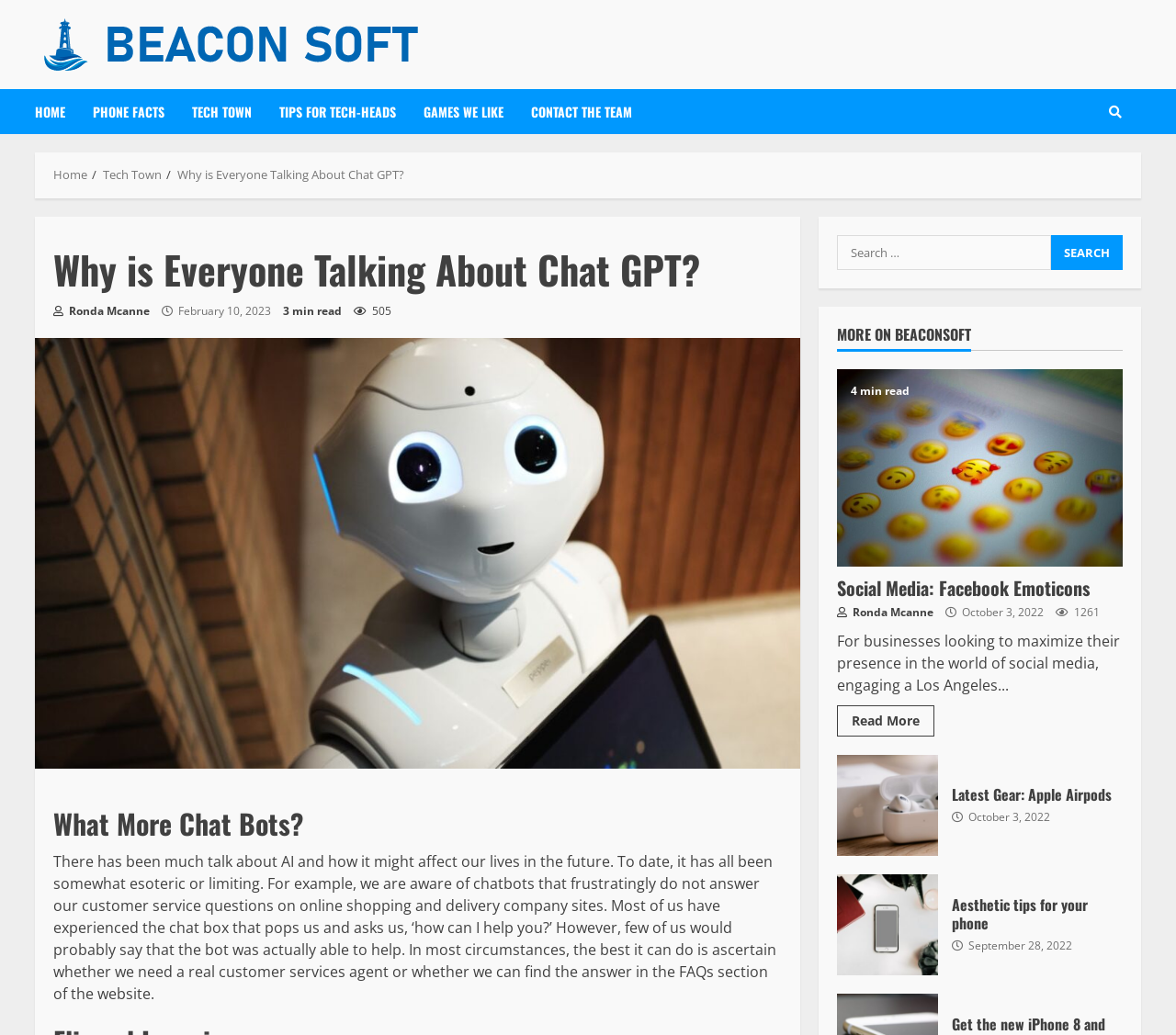Please determine the bounding box coordinates of the clickable area required to carry out the following instruction: "Read more about Why is Everyone Talking About Chat GPT?". The coordinates must be four float numbers between 0 and 1, represented as [left, top, right, bottom].

[0.151, 0.161, 0.344, 0.177]